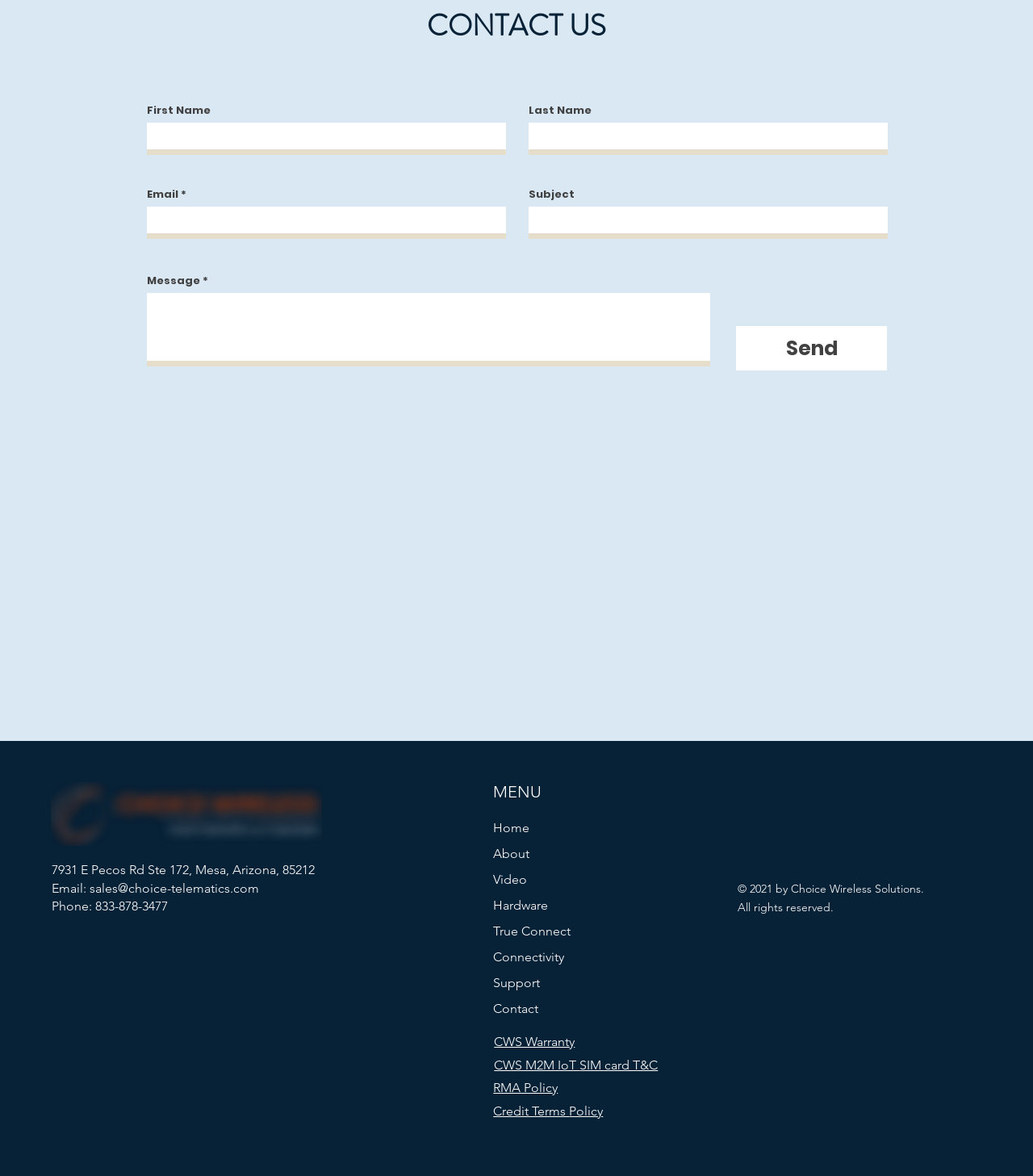Please answer the following question as detailed as possible based on the image: 
What is the purpose of the 'Send' button?

I inferred the purpose of the 'Send' button by analyzing its location and context. It is located below the message textbox and is likely used to submit the message to the company.